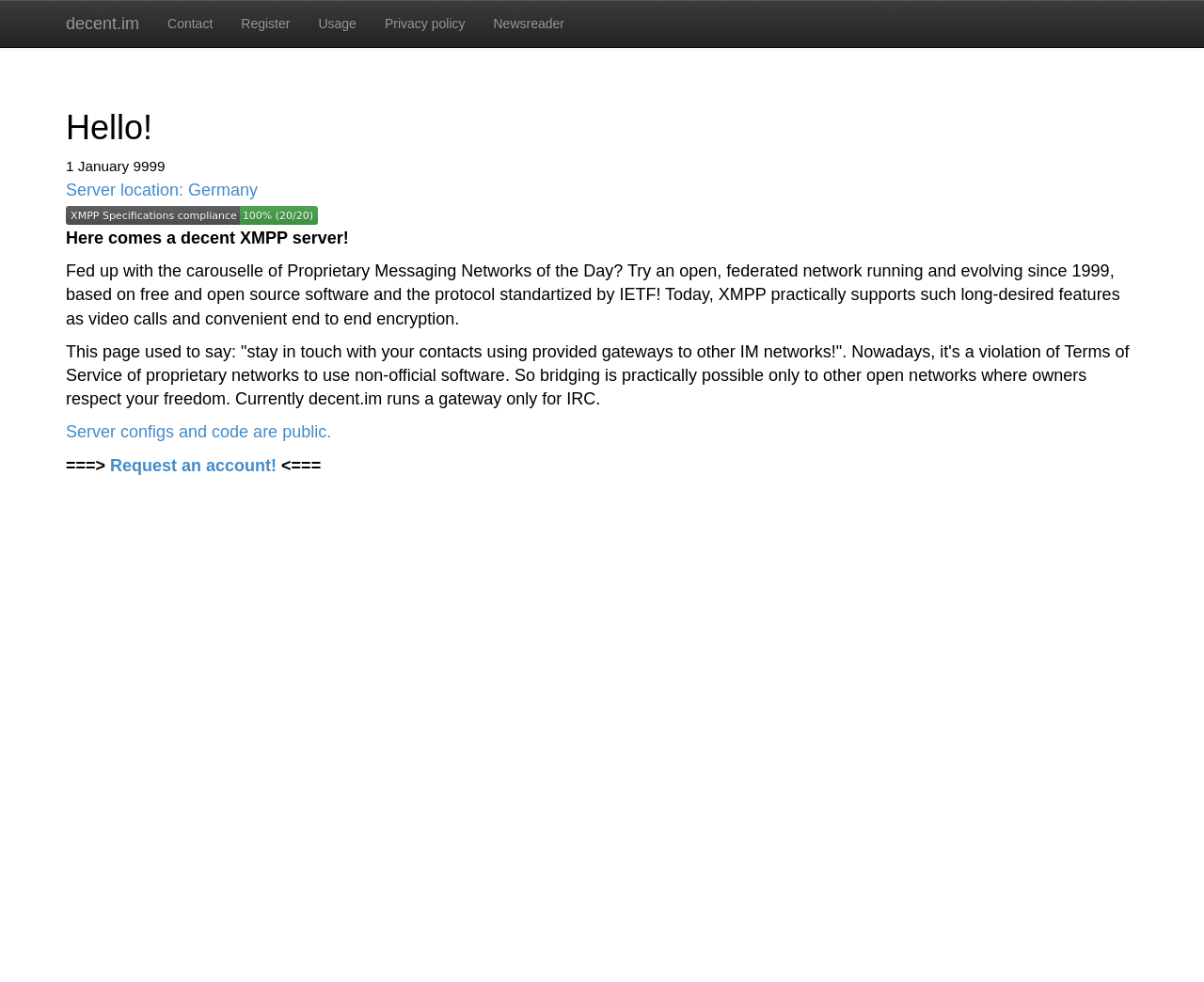Can you find the bounding box coordinates for the element to click on to achieve the instruction: "read the privacy policy"?

[0.308, 0.0, 0.398, 0.048]